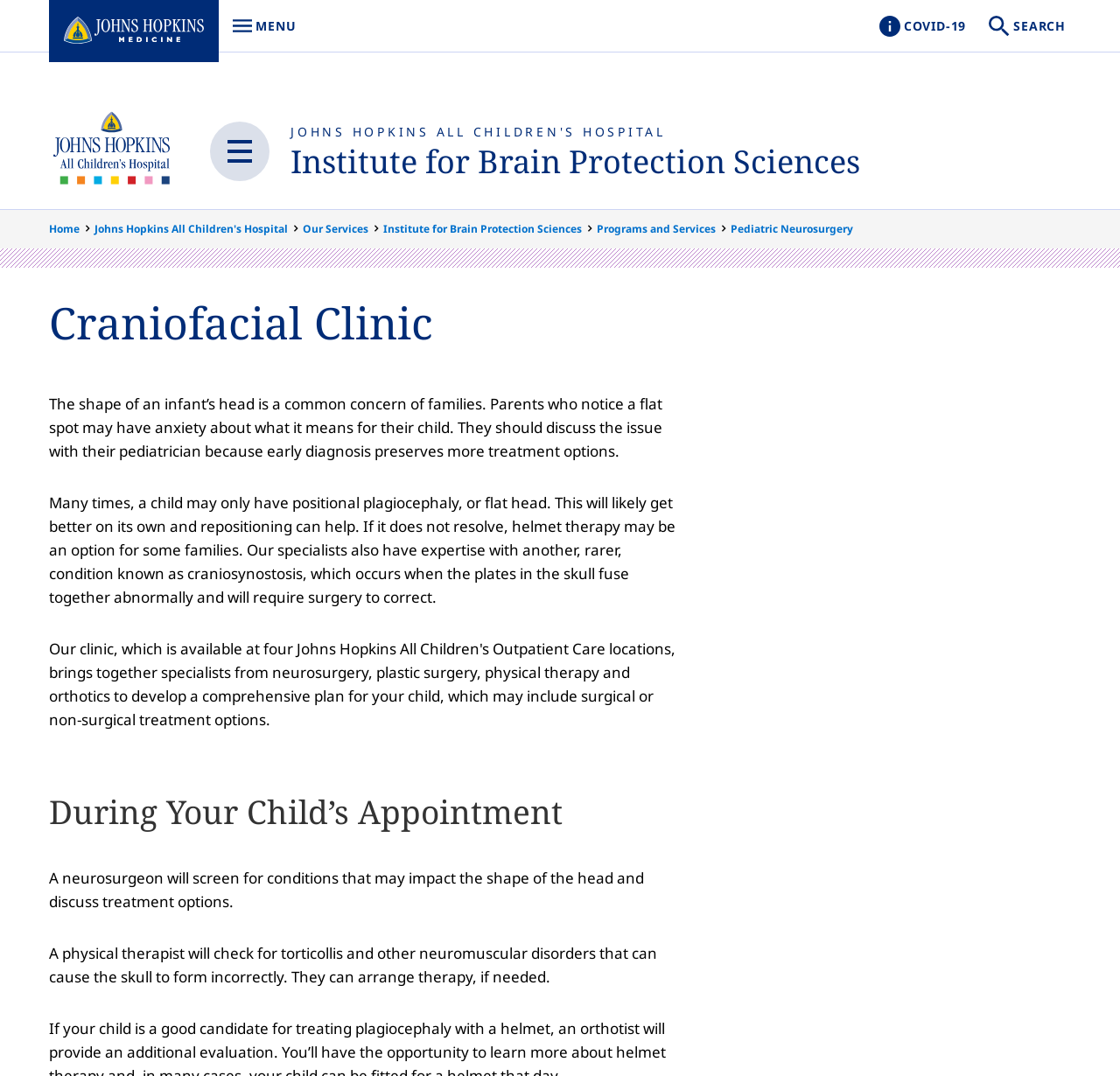Please find the bounding box coordinates of the section that needs to be clicked to achieve this instruction: "Click COVID-19".

[0.78, 0.0, 0.867, 0.048]